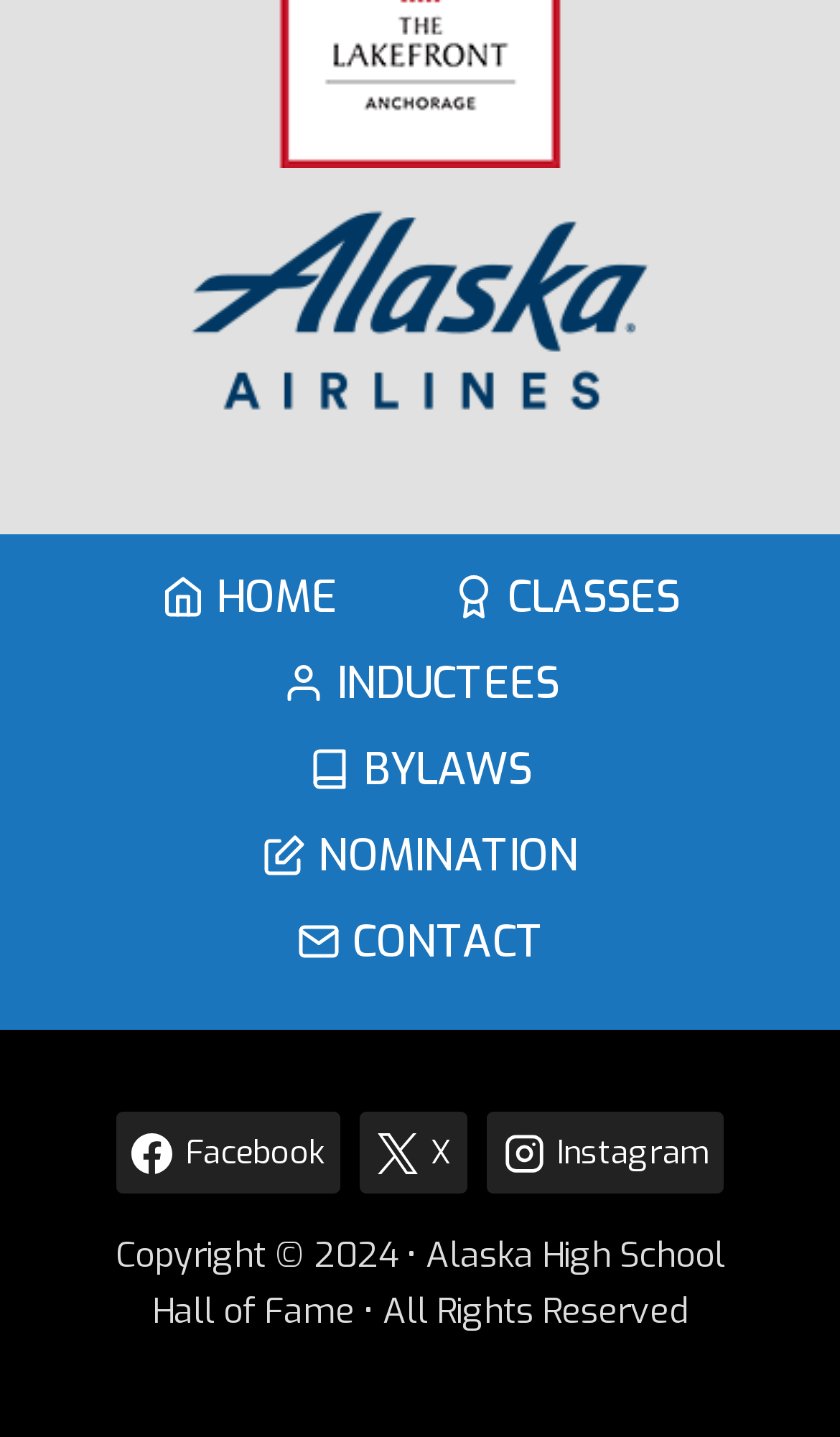Please determine the bounding box coordinates of the element's region to click for the following instruction: "check inductees".

[0.29, 0.447, 0.71, 0.507]